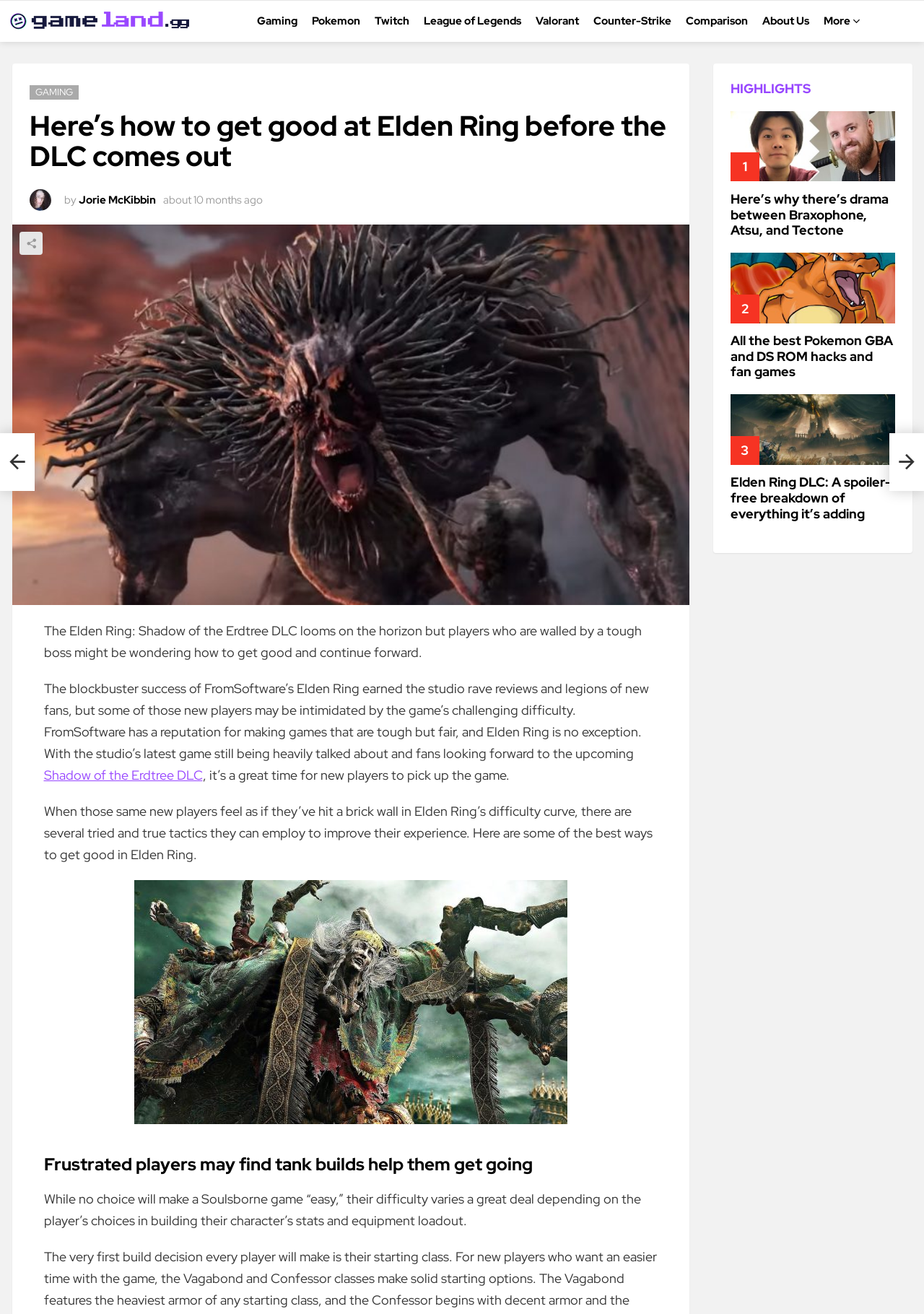What is the game mentioned in the article?
Look at the image and respond with a one-word or short-phrase answer.

Elden Ring